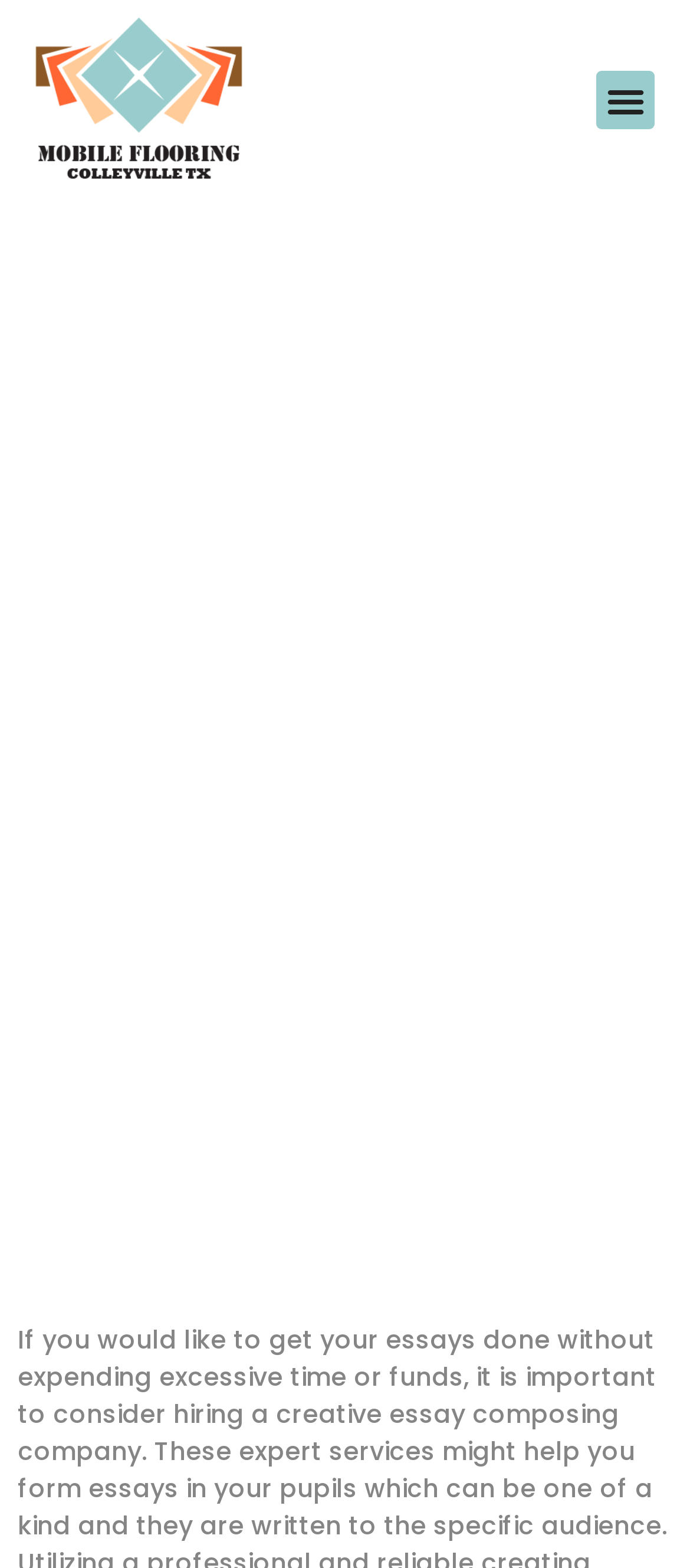Extract the primary header of the webpage and generate its text.

you have to in reality just take into consideration choosing a creative essay creating service